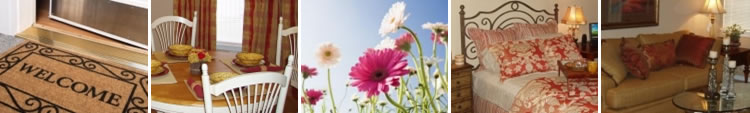Please answer the following question using a single word or phrase: 
What is the color of the sky in the third section?

Blue